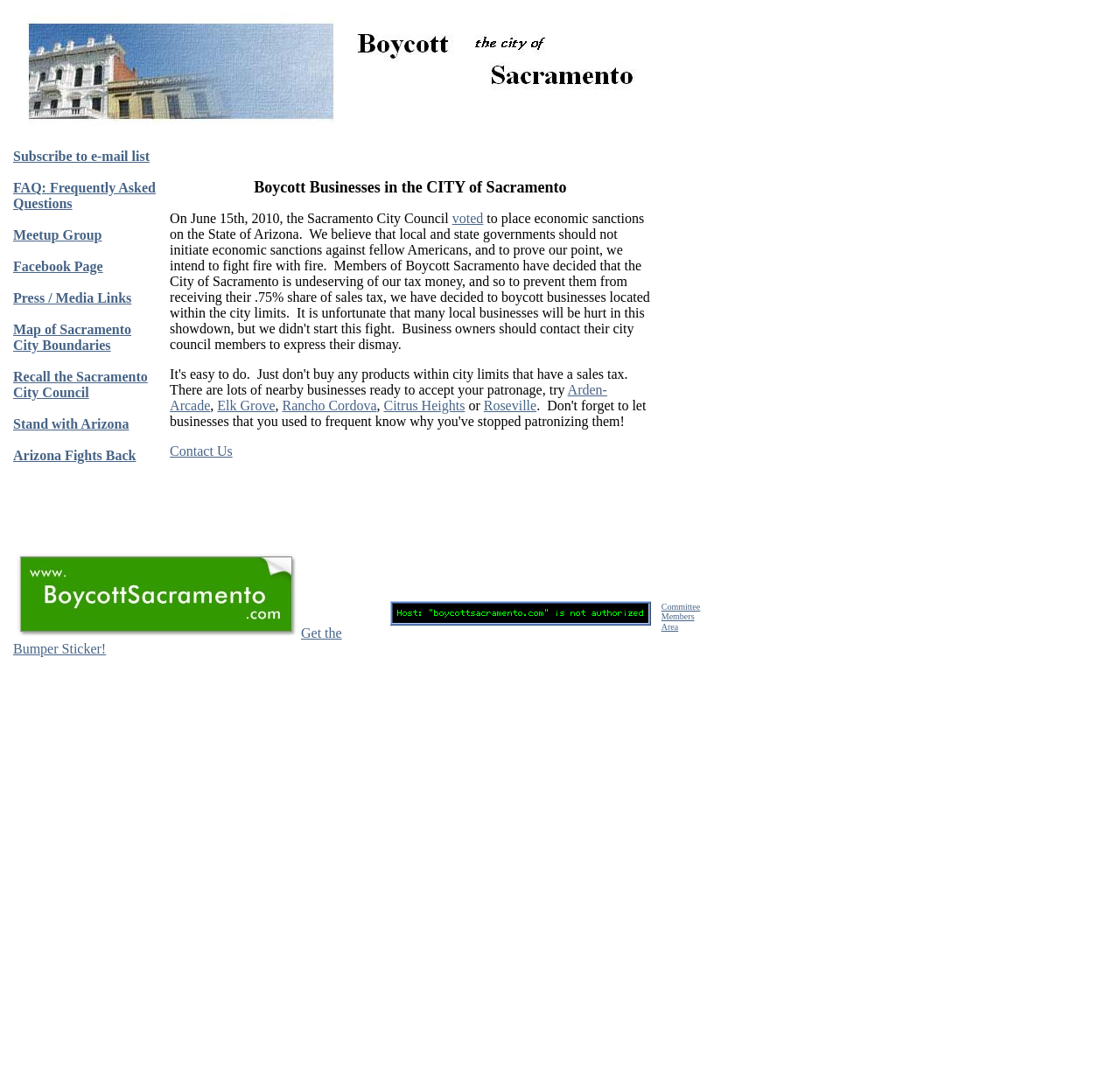Find the bounding box coordinates for the area you need to click to carry out the instruction: "Contact Us". The coordinates should be four float numbers between 0 and 1, indicated as [left, top, right, bottom].

[0.152, 0.406, 0.208, 0.42]